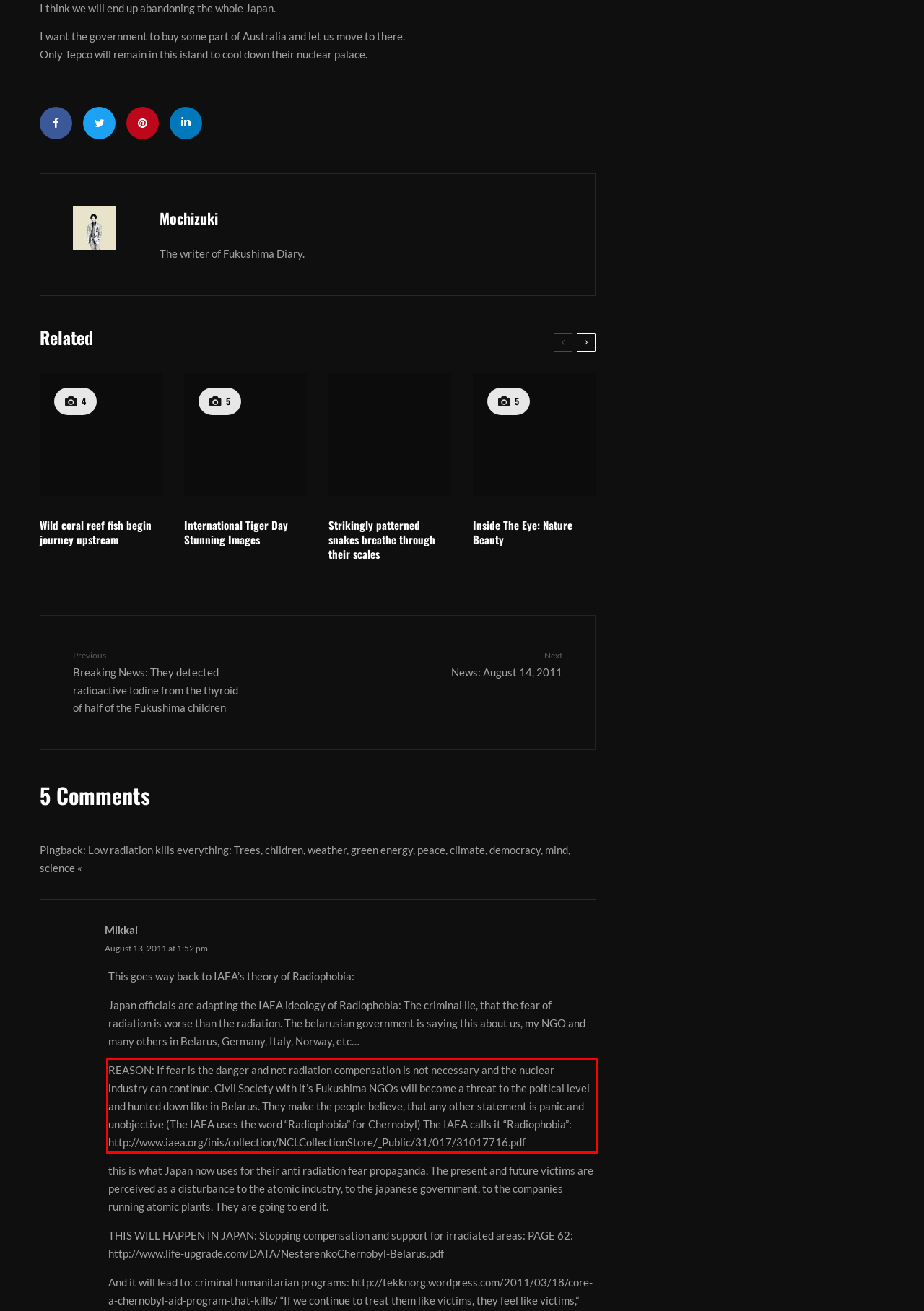Please extract the text content within the red bounding box on the webpage screenshot using OCR.

REASON: If fear is the danger and not radiation compensation is not necessary and the nuclear industry can continue. Civil Society with it’s Fukushima NGOs will become a threat to the poitical level and hunted down like in Belarus. They make the people believe, that any other statement is panic and unobjective (The IAEA uses the word “Radiophobia” for Chernobyl) The IAEA calls it “Radiophobia”: http://www.iaea.org/inis/c​ollection/NCLCollectionSto​re/_Public/31/017/31017716​.pdf